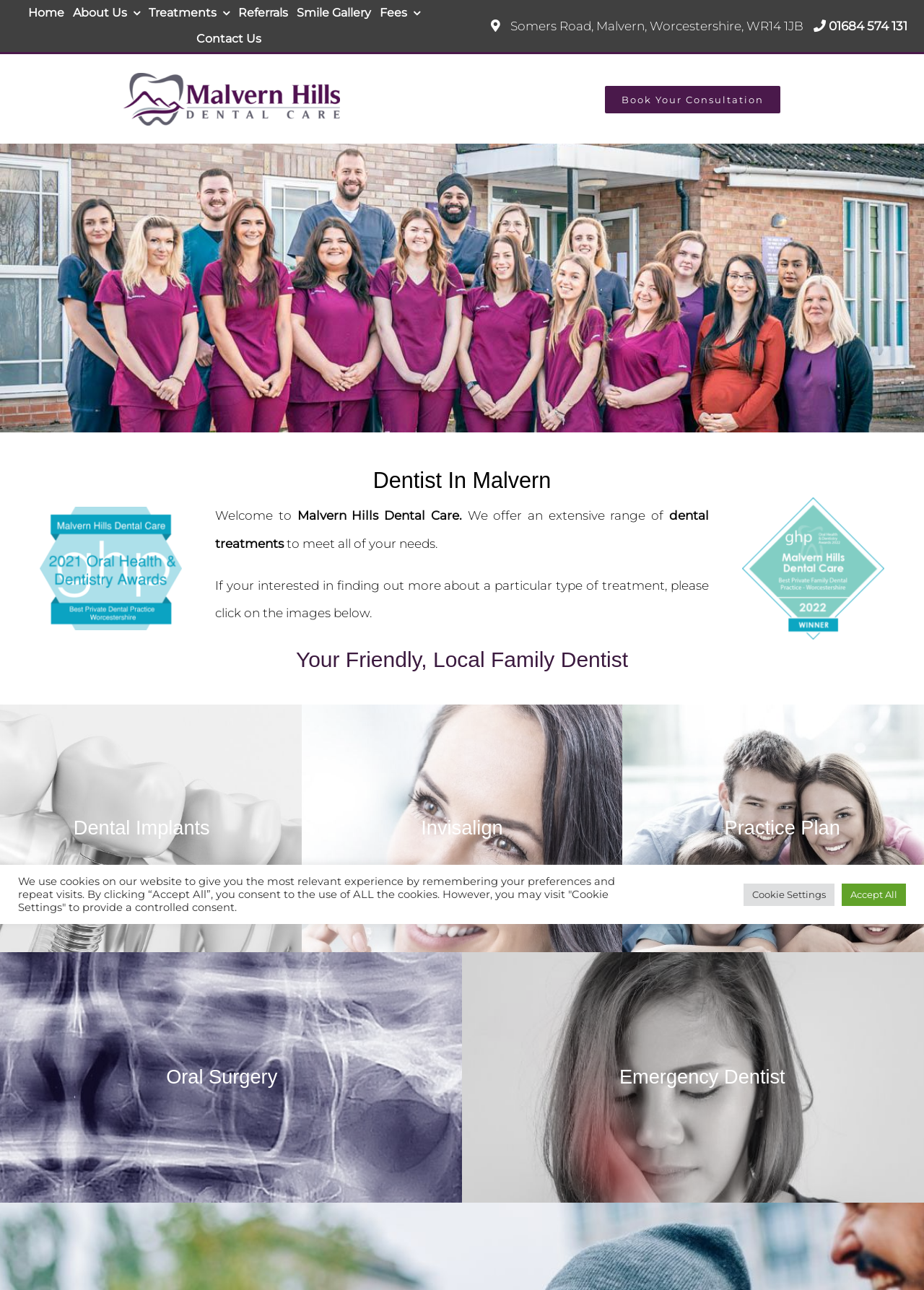From the element description: "Home", extract the bounding box coordinates of the UI element. The coordinates should be expressed as four float numbers between 0 and 1, in the order [left, top, right, bottom].

[0.031, 0.0, 0.07, 0.02]